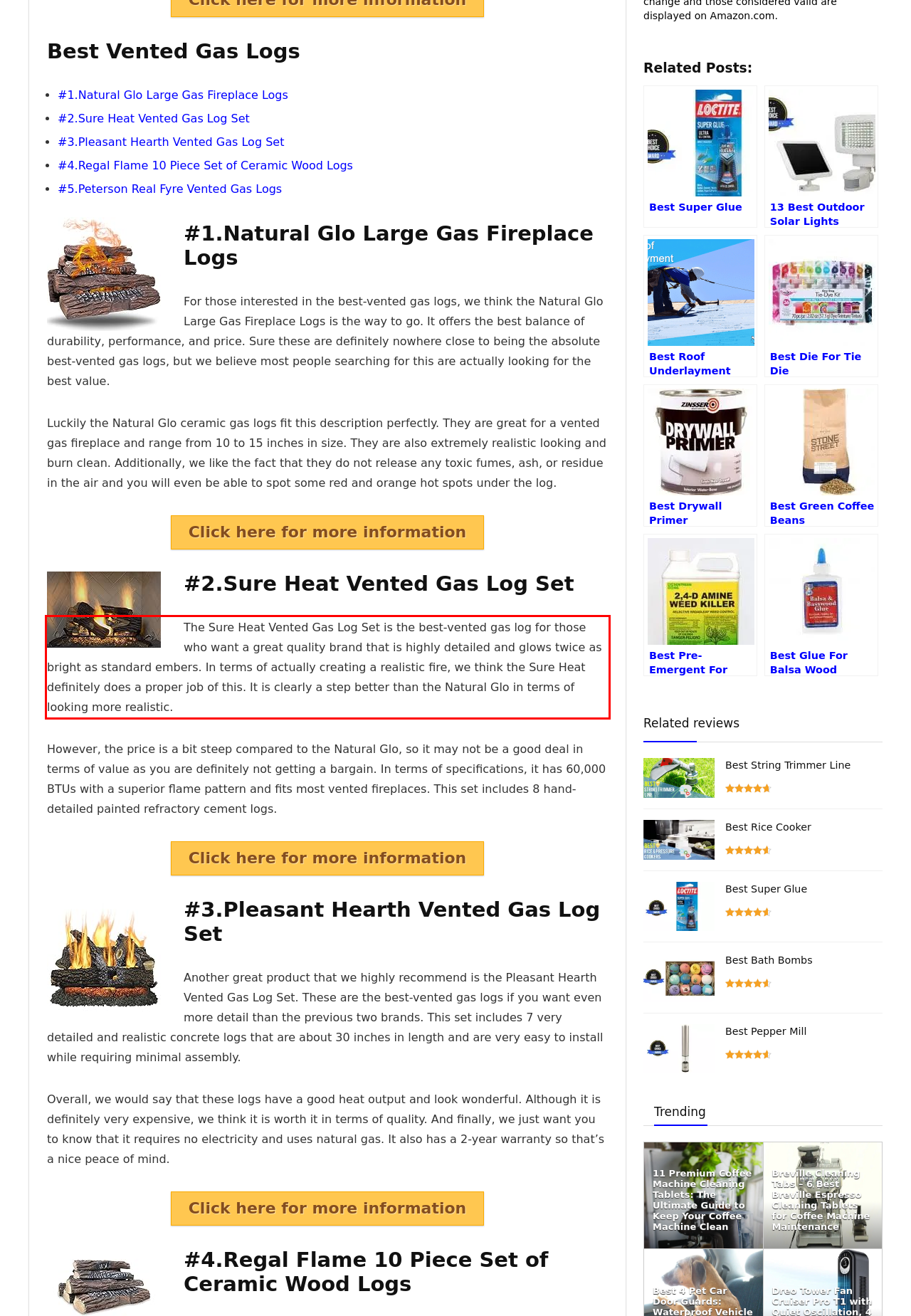Please recognize and transcribe the text located inside the red bounding box in the webpage image.

The Sure Heat Vented Gas Log Set is the best-vented gas log for those who want a great quality brand that is highly detailed and glows twice as bright as standard embers. In terms of actually creating a realistic fire, we think the Sure Heat definitely does a proper job of this. It is clearly a step better than the Natural Glo in terms of looking more realistic.